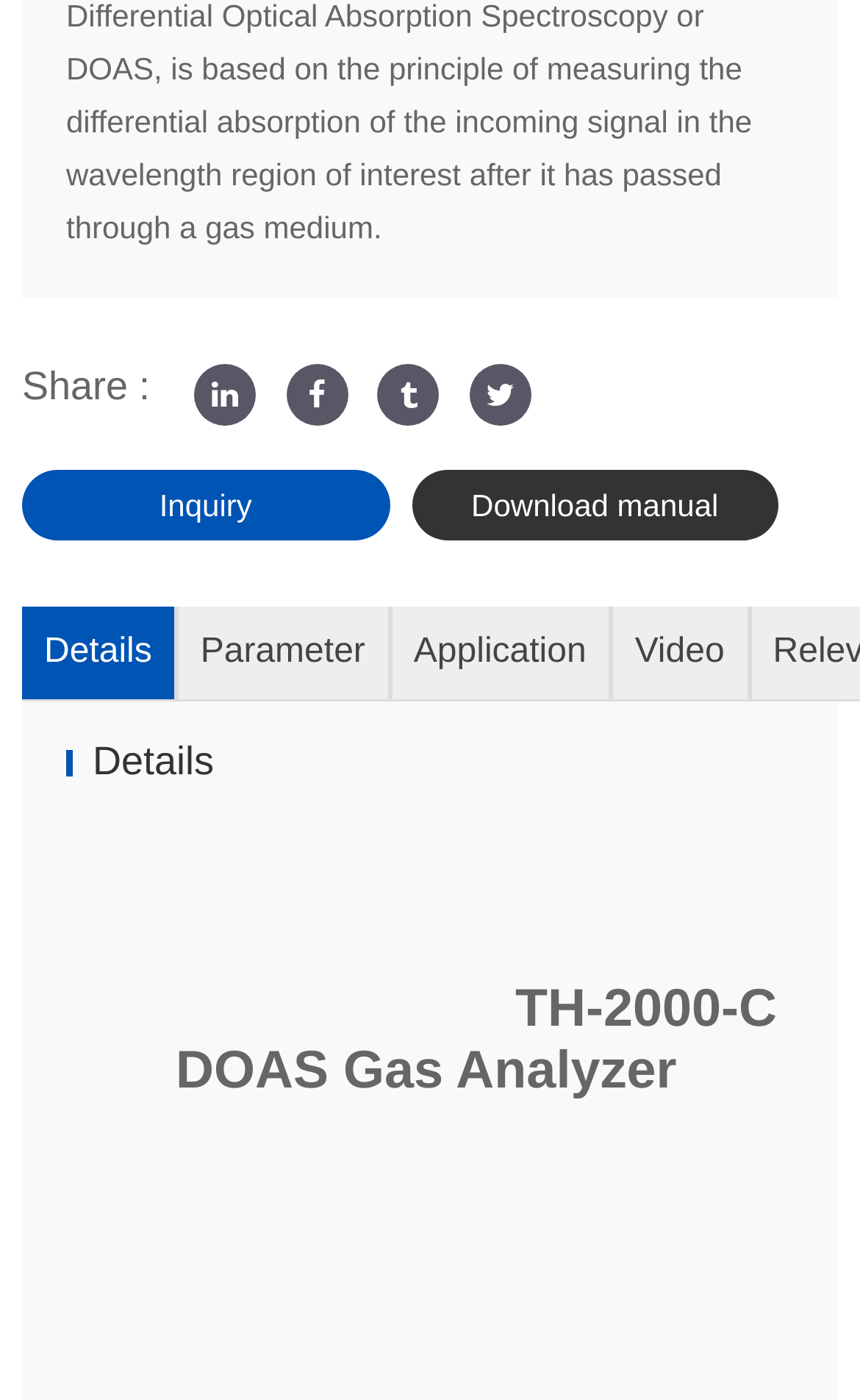What is the name of the product?
Using the image provided, answer with just one word or phrase.

TH-2000-C DOAS Gas Analyzer